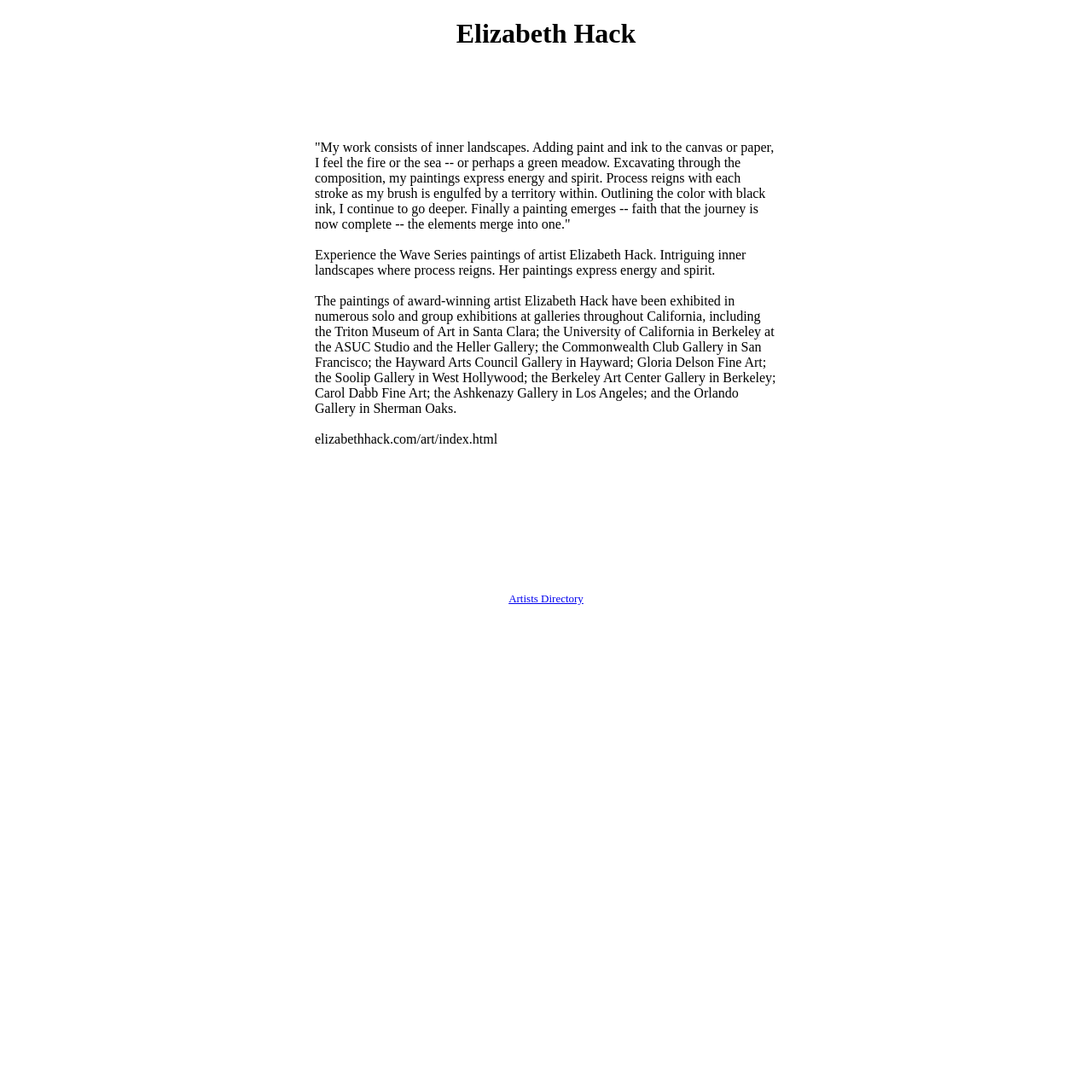What is the link at the bottom of the page?
Give a one-word or short phrase answer based on the image.

Artists Directory